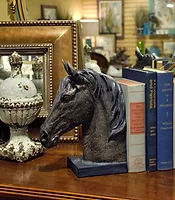Please give a concise answer to this question using a single word or phrase: 
What is the color of the books?

Muted